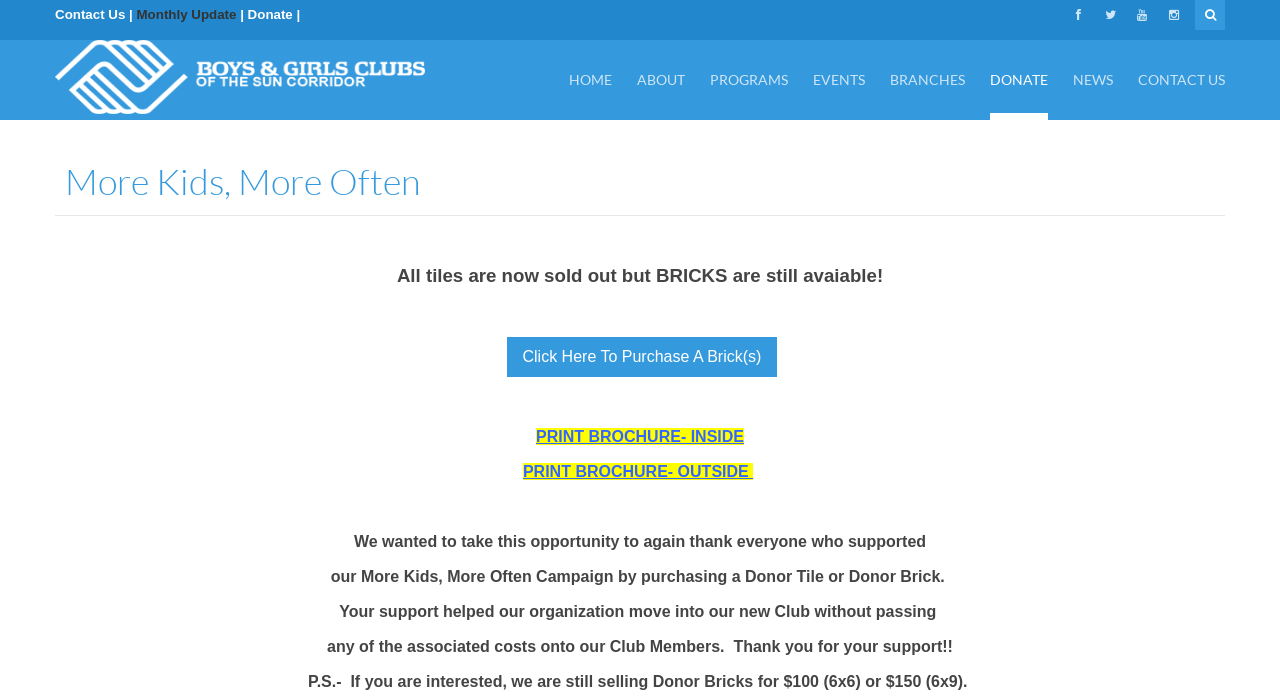Locate the coordinates of the bounding box for the clickable region that fulfills this instruction: "Click to purchase a brick".

[0.396, 0.481, 0.607, 0.539]